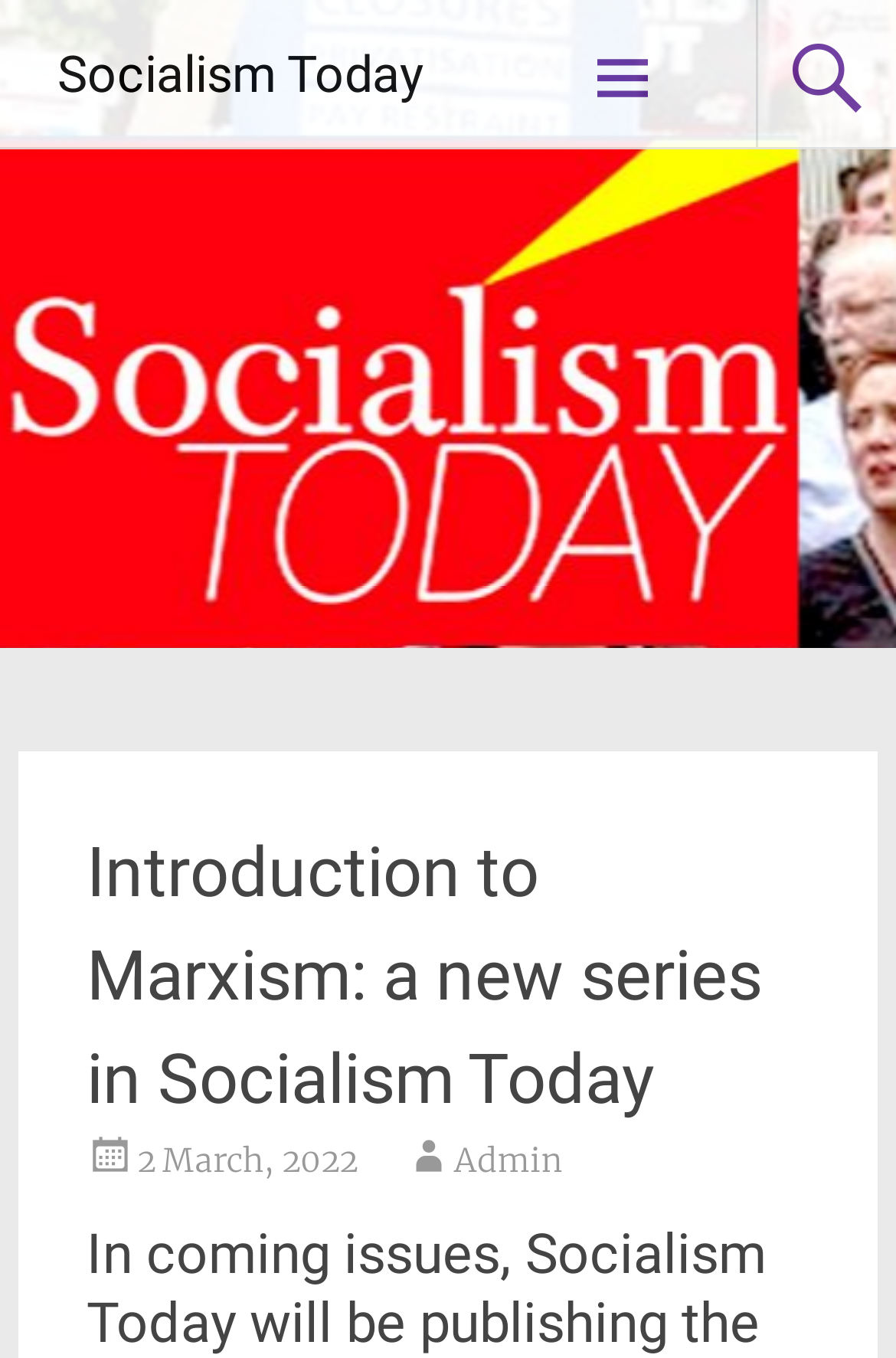Reply to the question with a single word or phrase:
What is the name of the publication?

Socialism Today